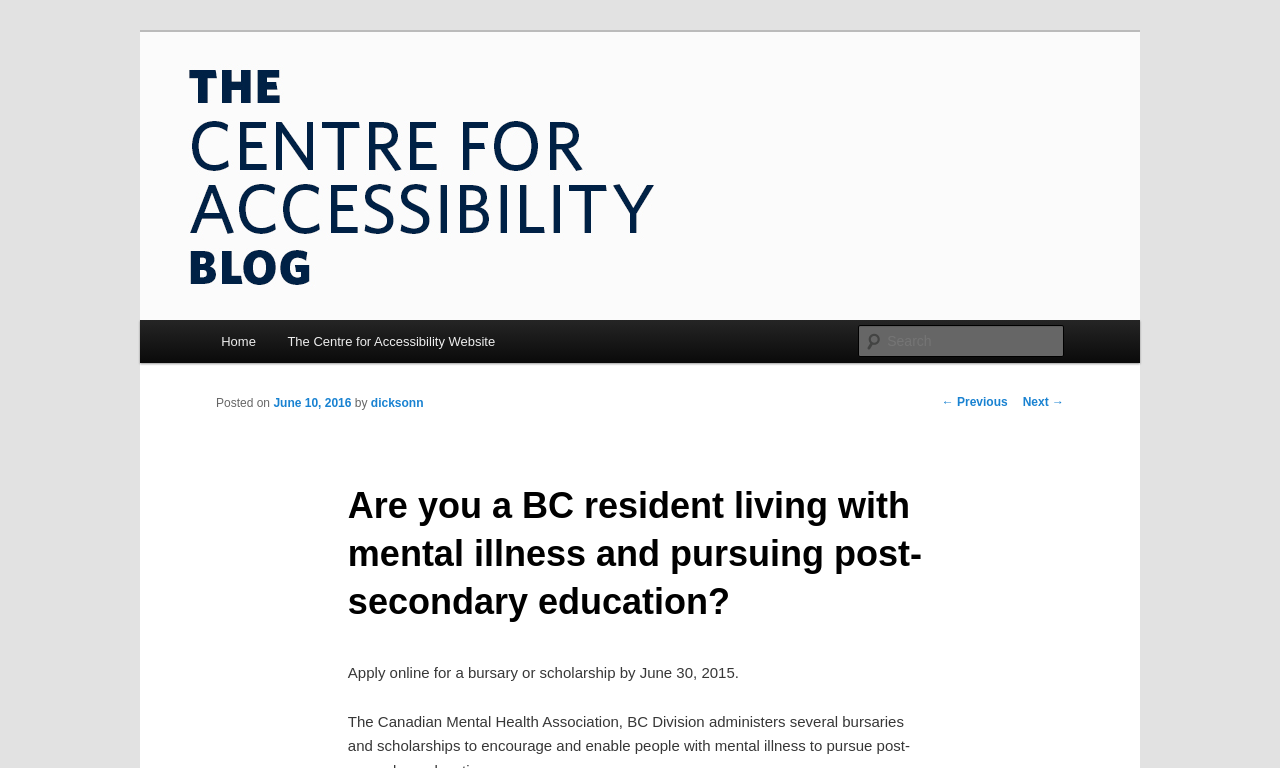Please predict the bounding box coordinates of the element's region where a click is necessary to complete the following instruction: "Search for a keyword". The coordinates should be represented by four float numbers between 0 and 1, i.e., [left, top, right, bottom].

[0.671, 0.423, 0.831, 0.465]